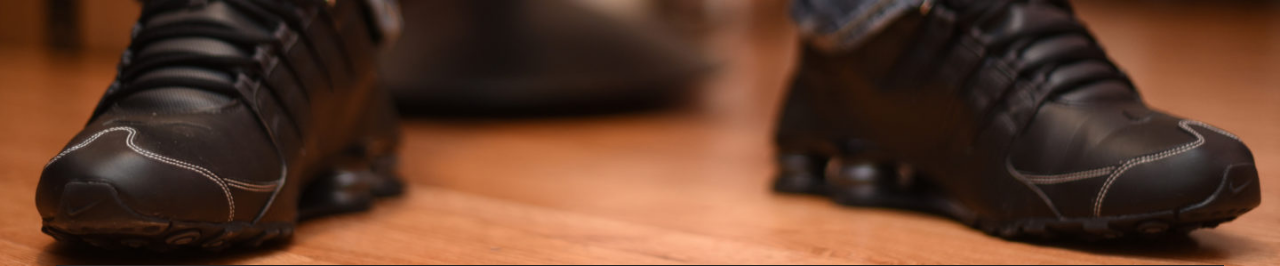What is the focus of the image?
Could you please answer the question thoroughly and with as much detail as possible?

The image is a close-up view of a pair of sneakers, and the caption mentions that the focus on the shoes invites viewers to consider both the aesthetic and functional aspects of athletic footwear, which implies that the focus of the image is on the shoes.